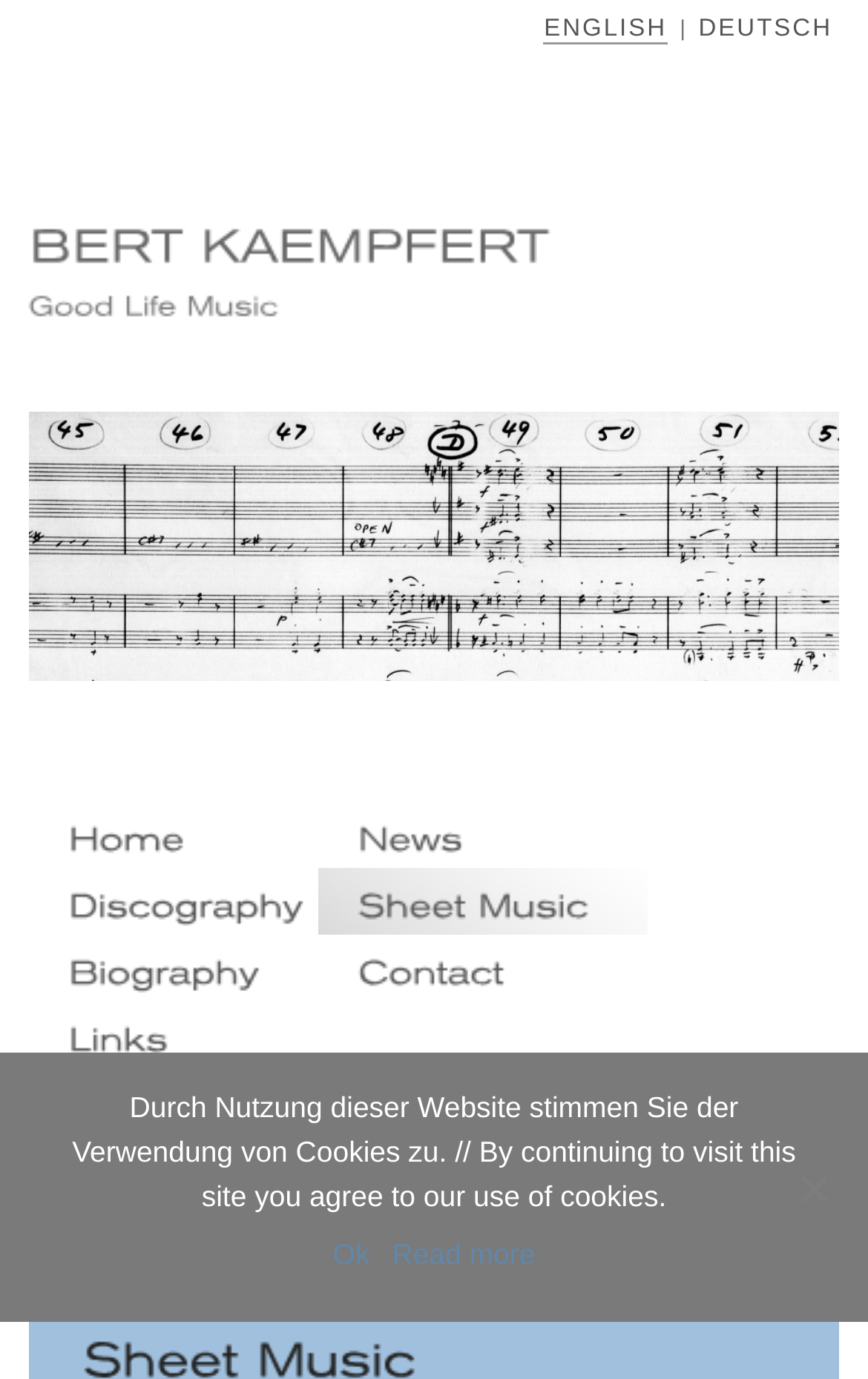Highlight the bounding box coordinates of the region I should click on to meet the following instruction: "Contact the website owner".

[0.367, 0.679, 0.745, 0.727]